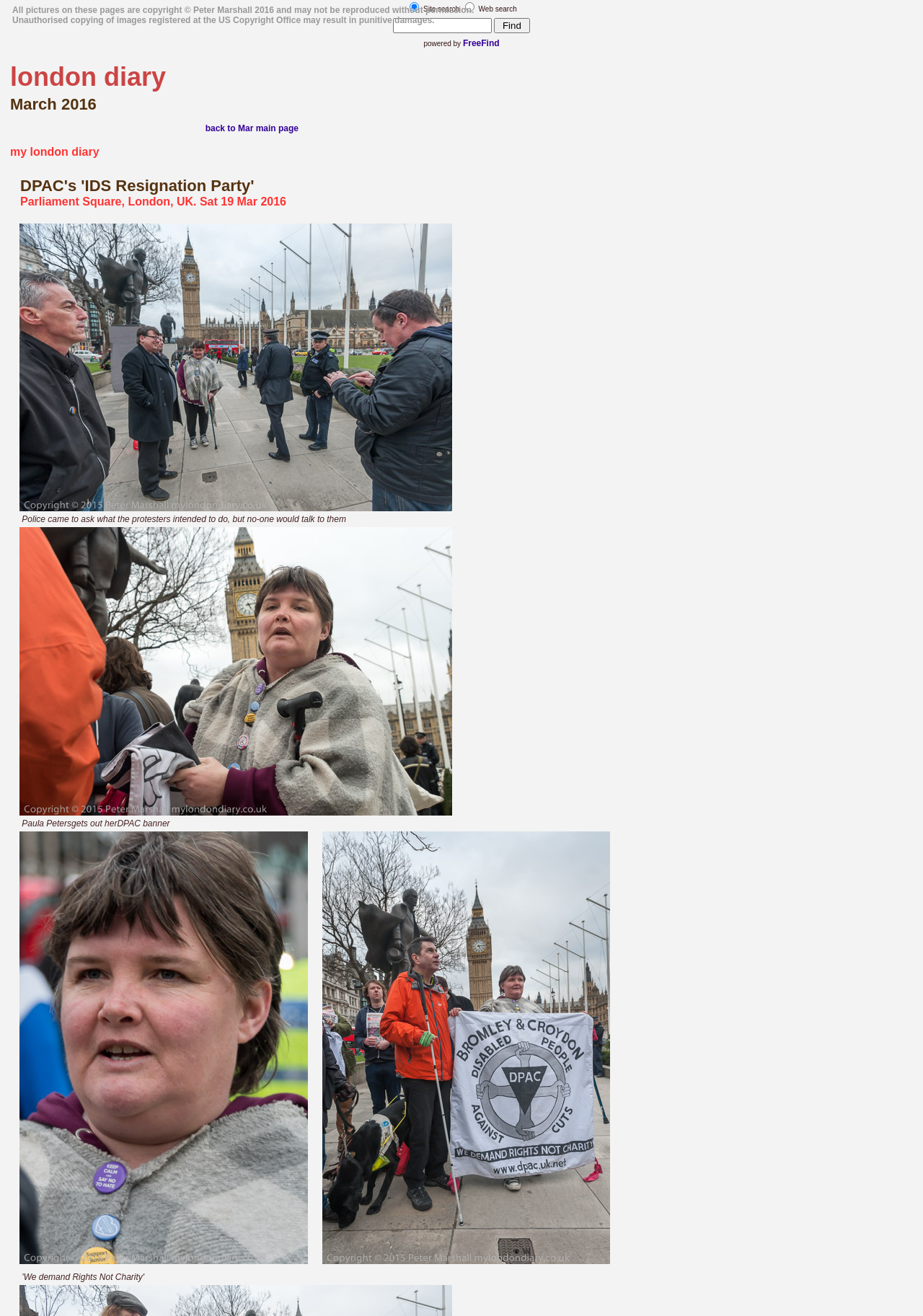What is the name of the search engine powering the search?
Look at the image and respond with a one-word or short phrase answer.

FreeFind